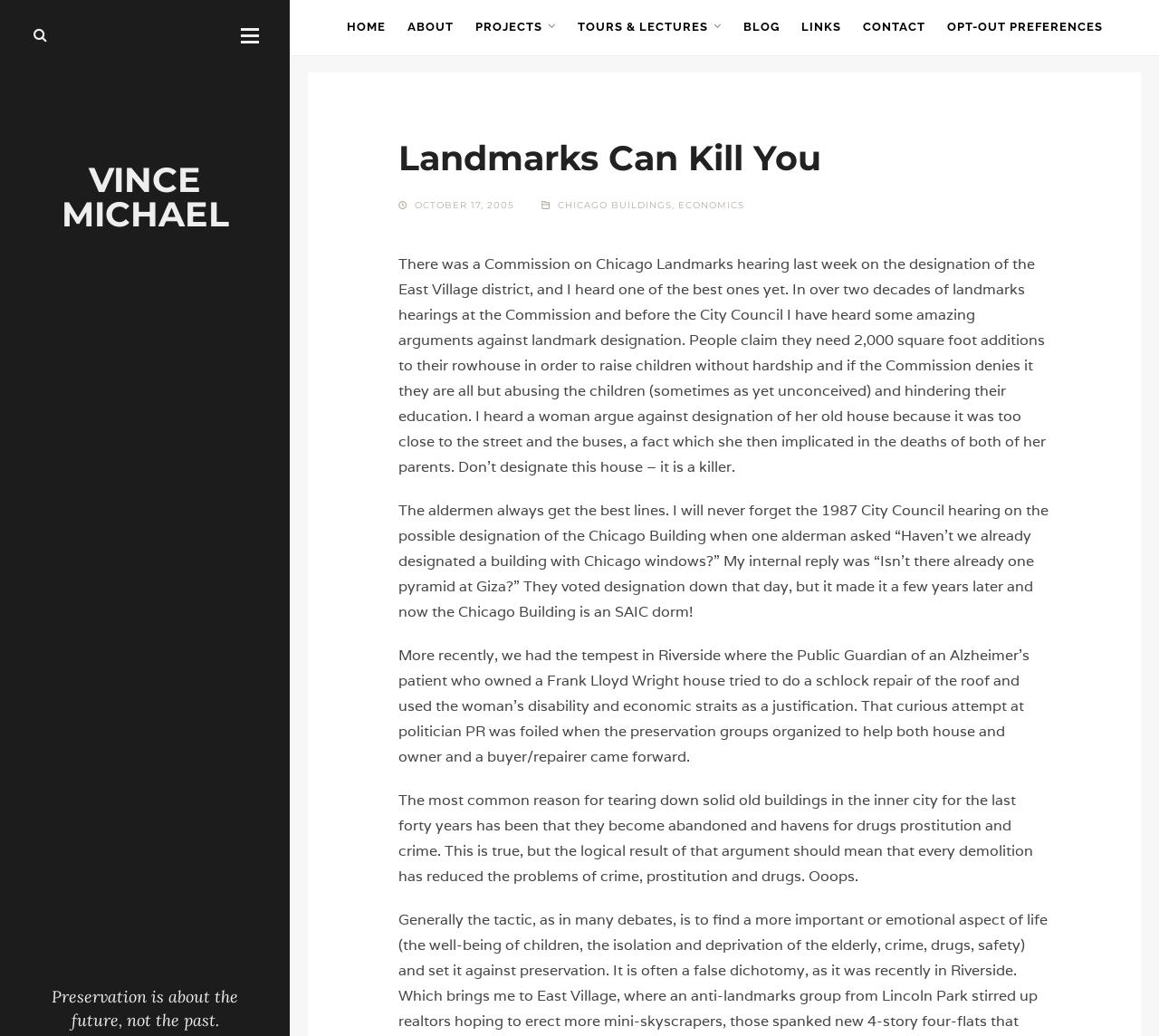What is the date of the blog post?
Provide a detailed and well-explained answer to the question.

The date of the blog post is mentioned in the StaticText 'OCTOBER 17, 2005' below the heading 'Landmarks Can Kill You'.